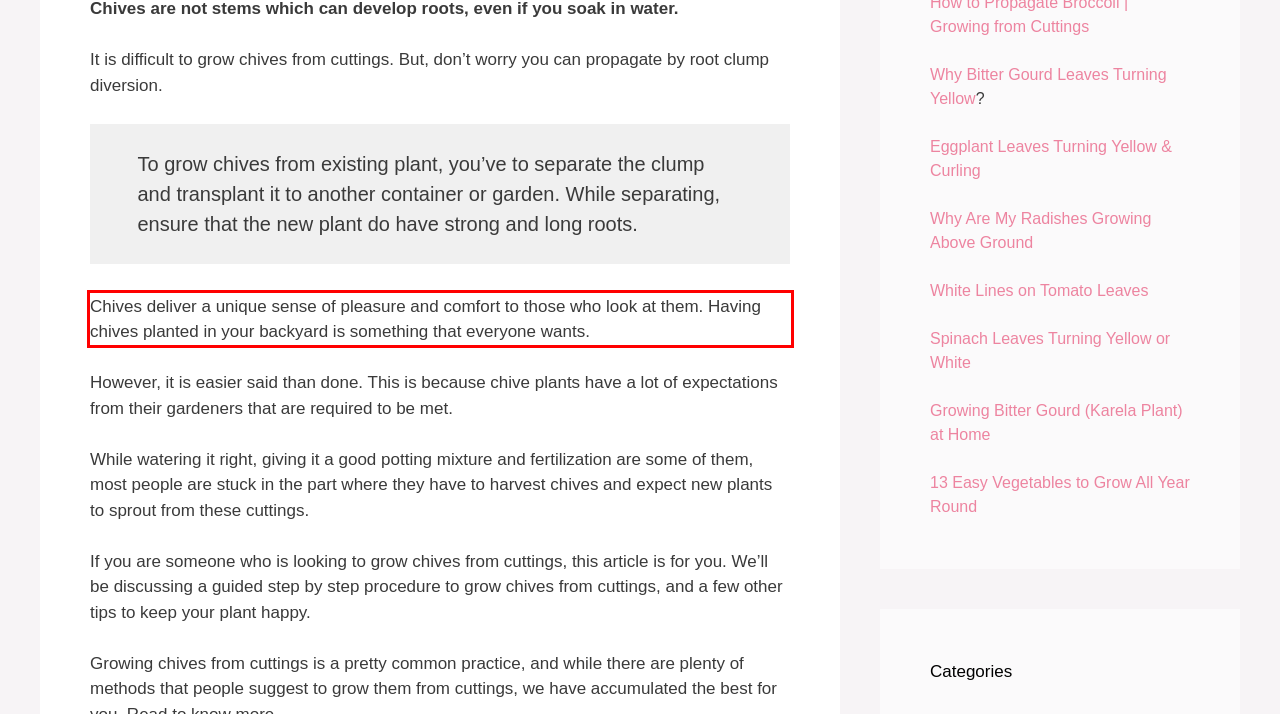Within the provided webpage screenshot, find the red rectangle bounding box and perform OCR to obtain the text content.

Chives deliver a unique sense of pleasure and comfort to those who look at them. Having chives planted in your backyard is something that everyone wants.